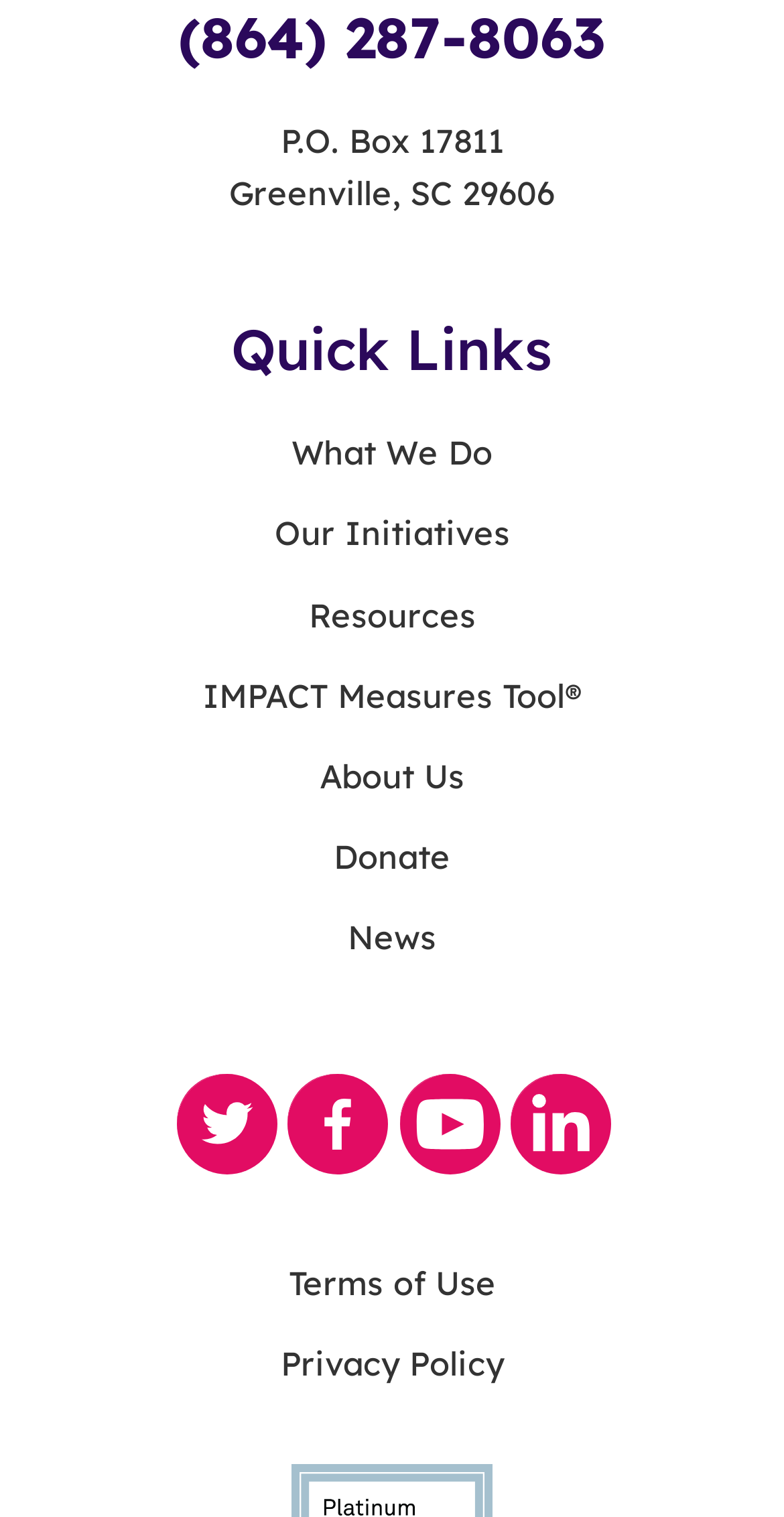What is the address?
Refer to the image and respond with a one-word or short-phrase answer.

P.O. Box 17811, Greenville, SC 29606